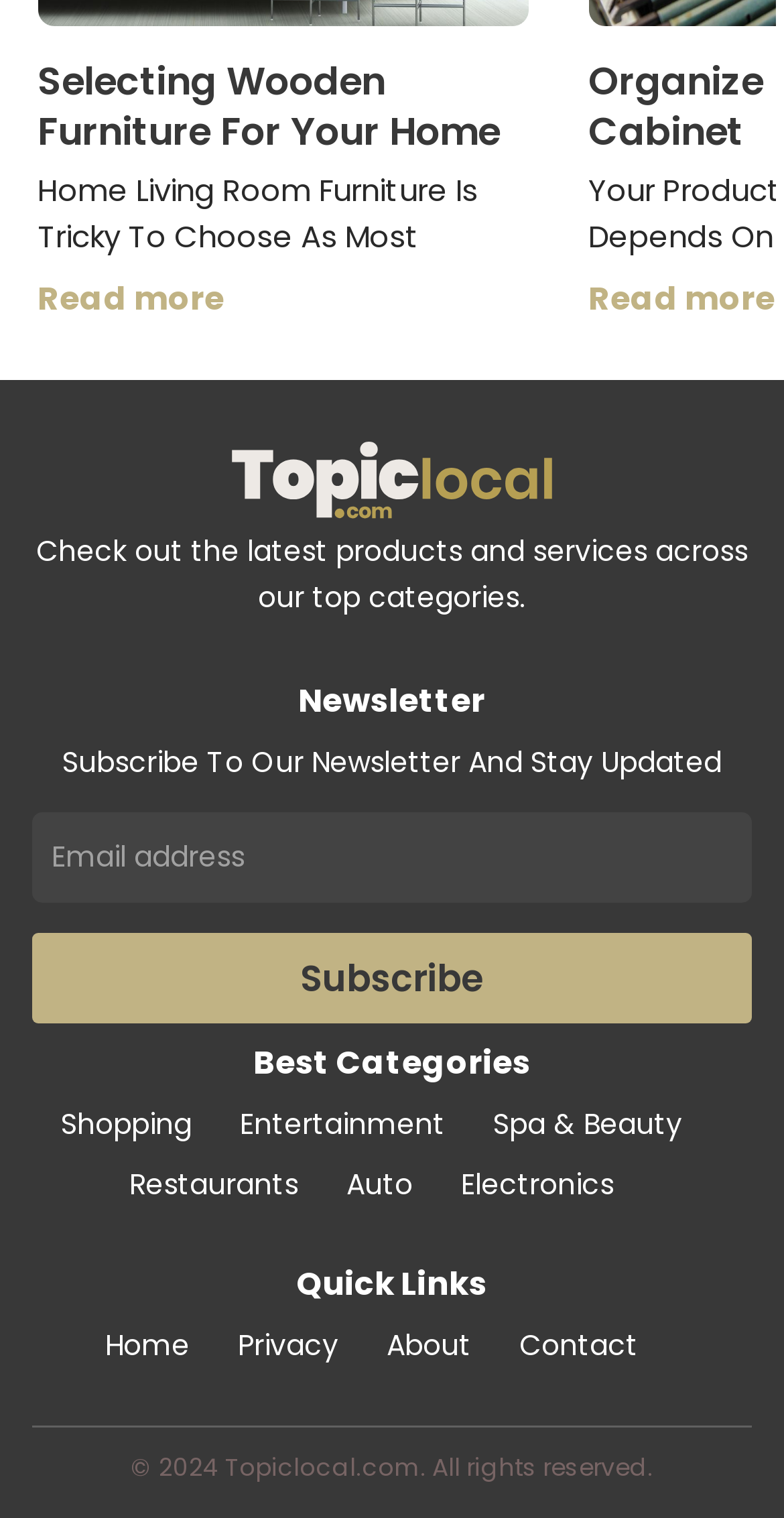What is the purpose of the 'Read more' link?
Please provide an in-depth and detailed response to the question.

The 'Read more' link is located after a brief introduction to the challenges of selecting furniture for a living room, suggesting that it leads to a more detailed article or continuation of the topic.